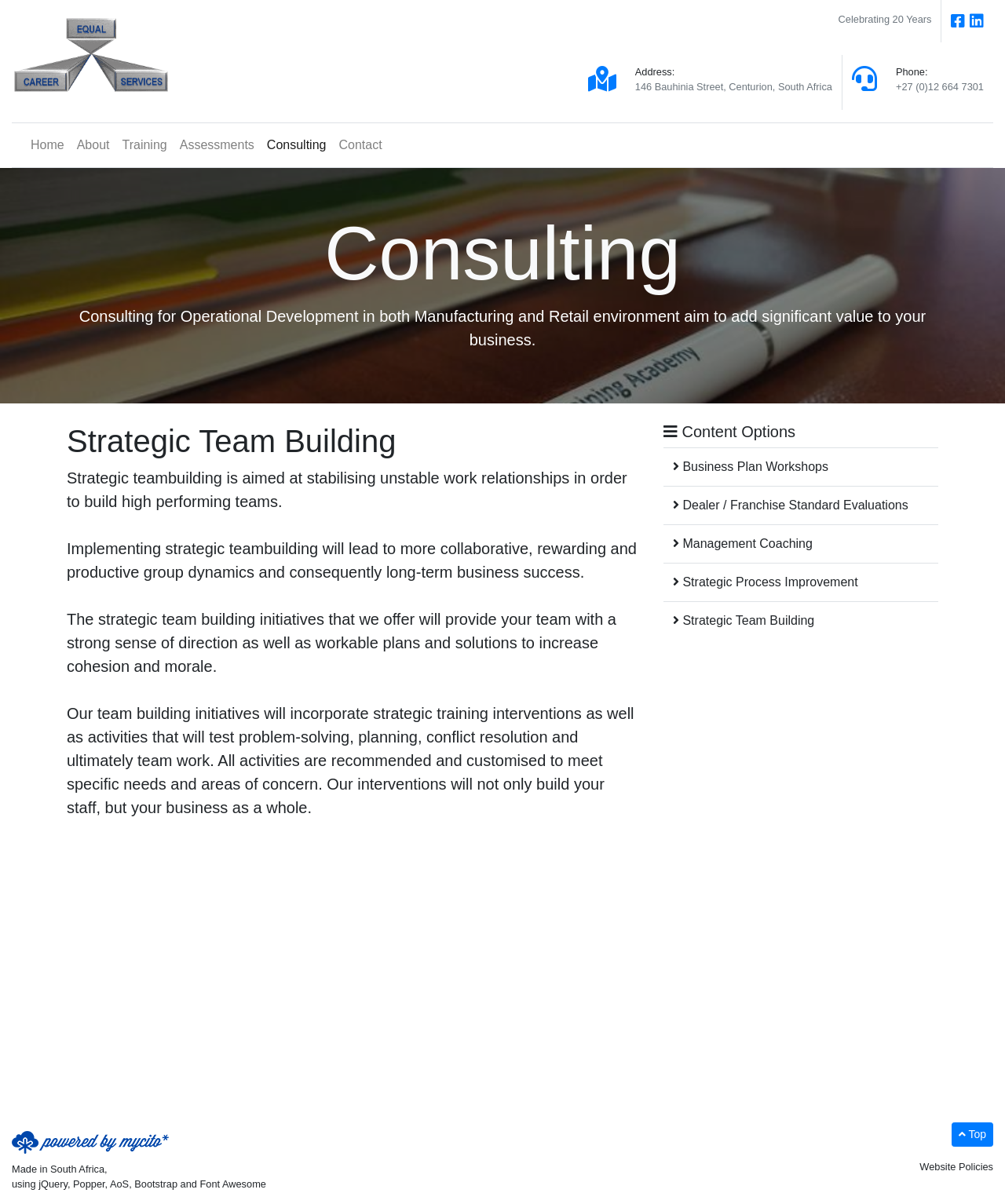Respond with a single word or phrase for the following question: 
What is the purpose of strategic team building?

to build high performing teams